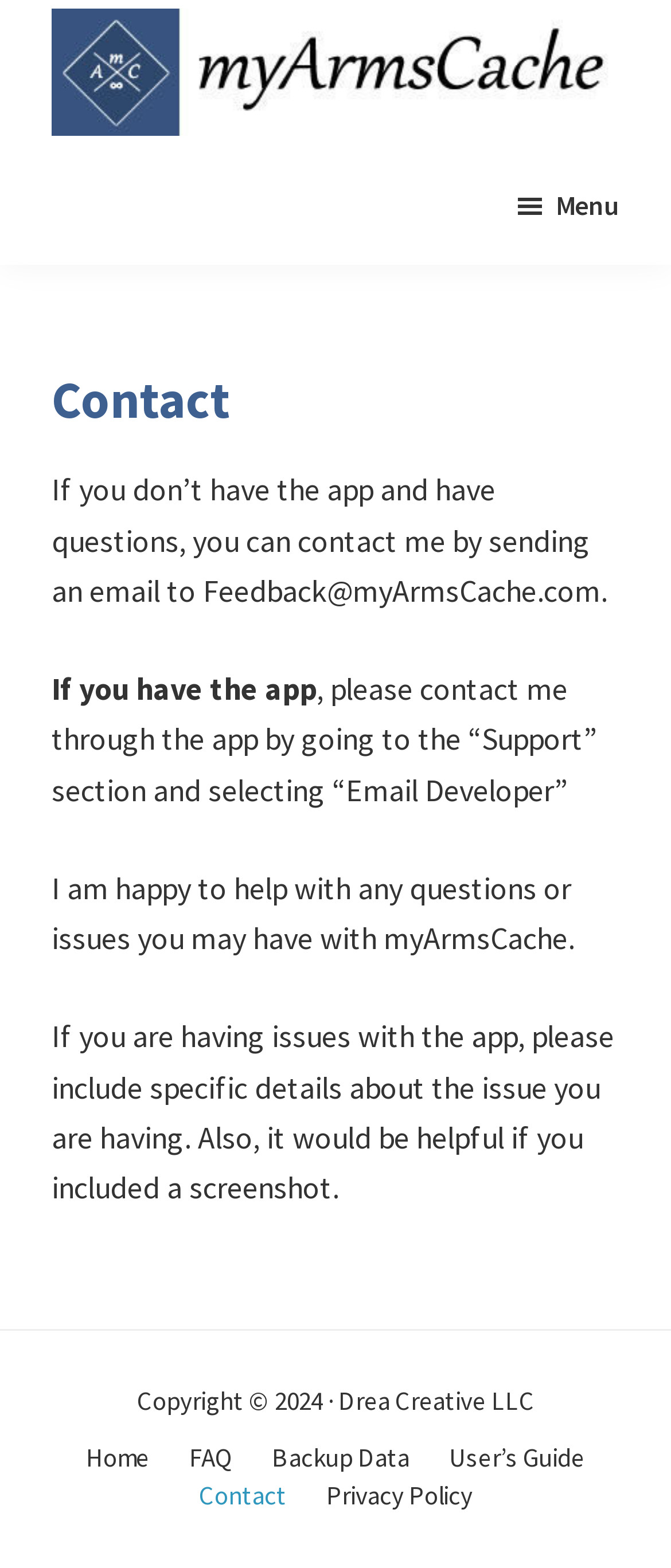What is the suggested information to include when reporting an issue with the app?
Respond with a short answer, either a single word or a phrase, based on the image.

Specific details and a screenshot